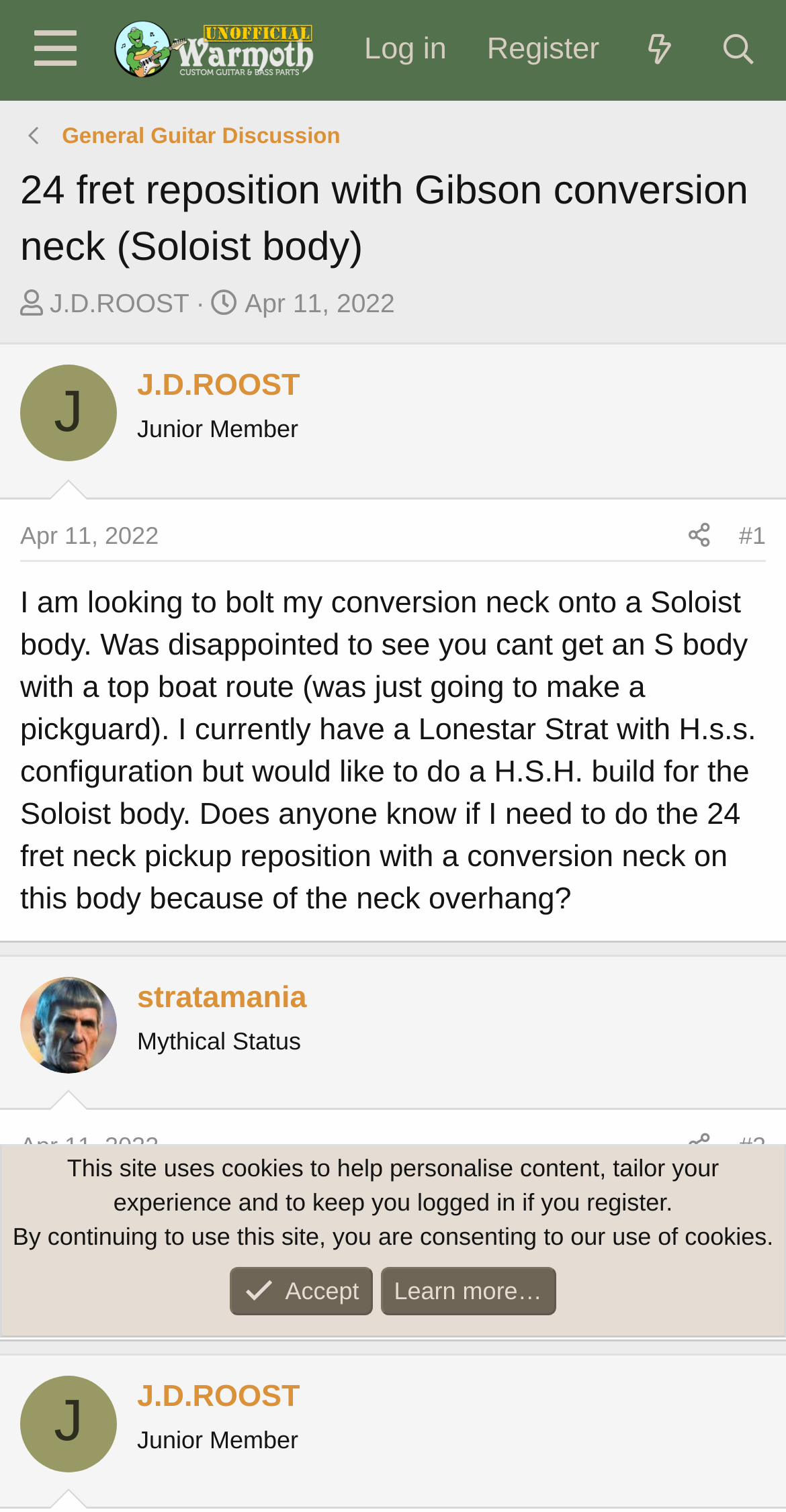Locate and extract the headline of this webpage.

24 fret reposition with Gibson conversion neck (Soloist body)